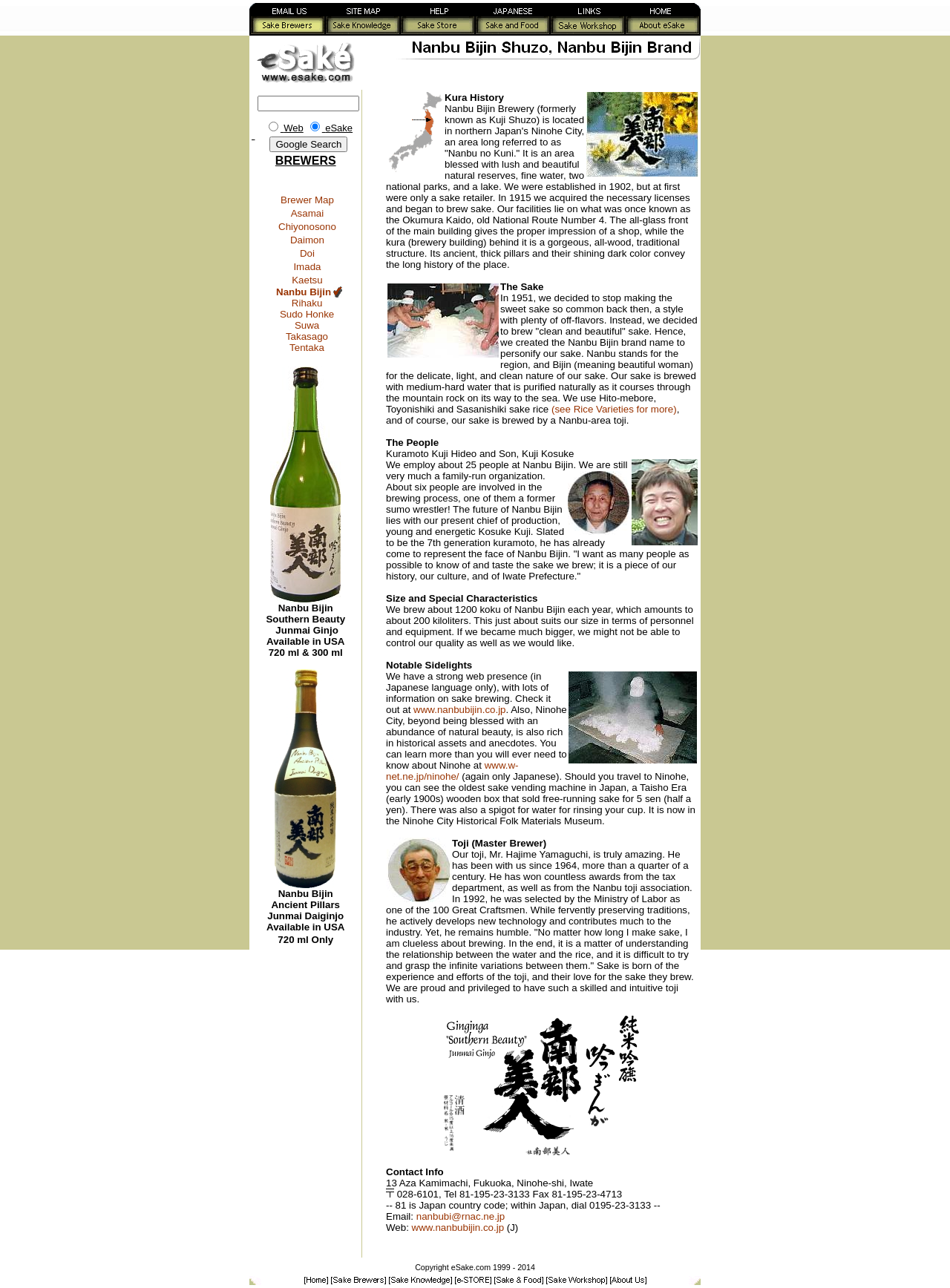Generate a comprehensive caption for the webpage you are viewing.

This webpage is about Nanbu Bijin, a Japanese sake brewer. At the top, there is a navigation bar with links to various sections, including Sake Brewers, Sake Knowledge, Sake Store, Sake-Food, Sake Links, and About eSake. Each link has an accompanying image.

Below the navigation bar, there is a logo of eSake, followed by a brief introduction to Nanbu Bijin Shuzo and its brand. 

On the left side of the page, there is a search bar with two radio buttons, allowing users to search either the web or the eSake website. A Google search button is located next to the search bar.

To the right of the search bar, there is a list of brewers, including Asamai, Chiyonosono, Daimon, Doi, Imada, Kaetsu, and others. Each brewer's name is a link. There is also a link to a Brewer Map.

Further down the page, there is a section dedicated to Nanbu Bijin, featuring a description of their Southern Beauty Junmai Ginjo sake, which is available in the USA in 720ml and 300ml bottles.